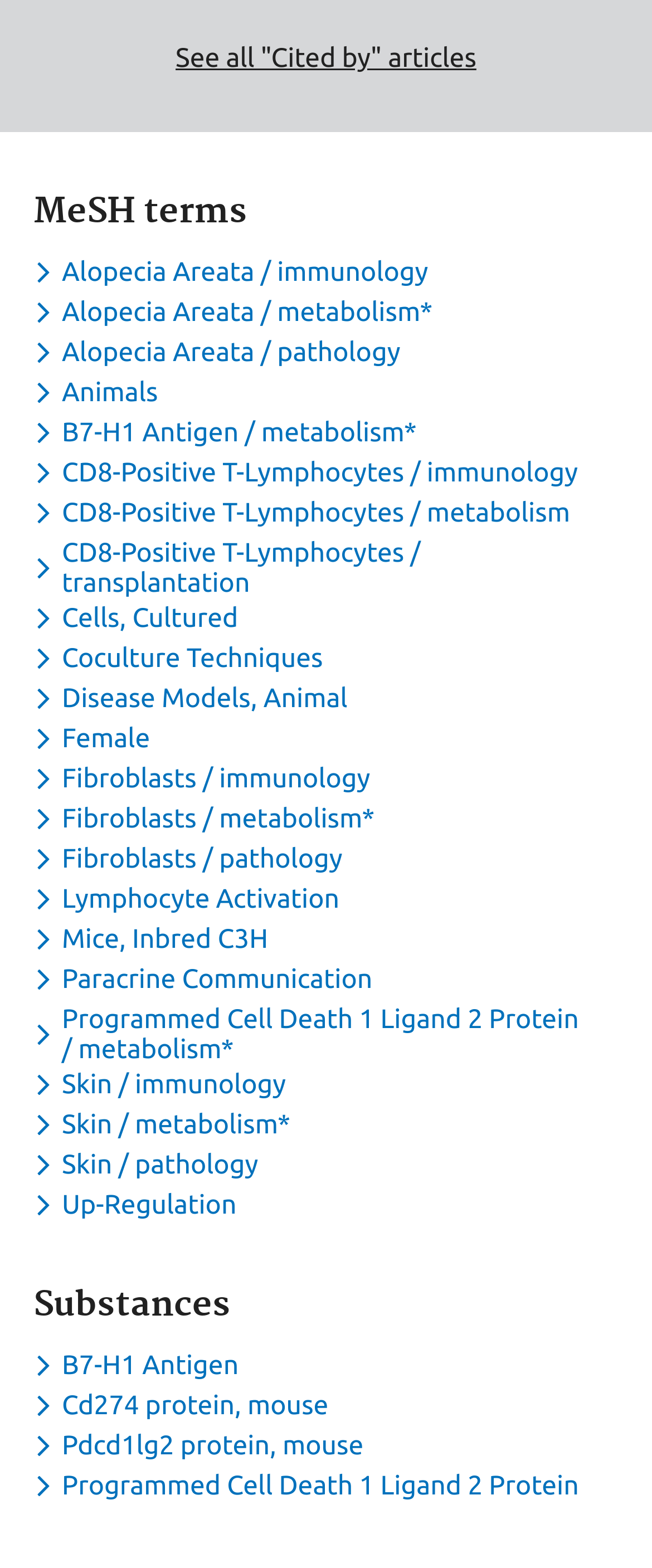Please locate the clickable area by providing the bounding box coordinates to follow this instruction: "Toggle dropdown menu for MeSH term CD8-Positive T-Lymphocytes / immunology".

[0.051, 0.292, 0.899, 0.311]